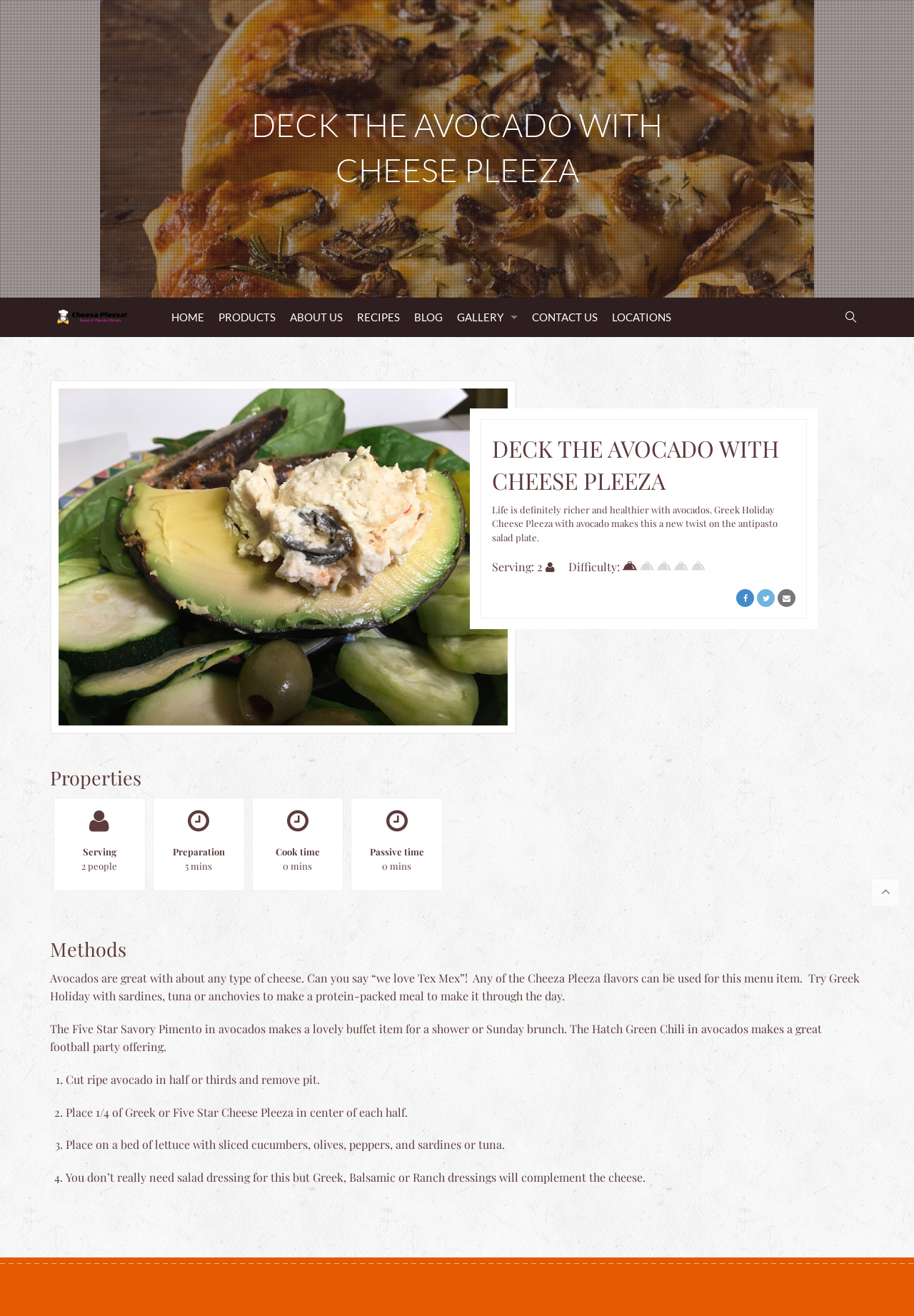Identify the text that serves as the heading for the webpage and generate it.

DECK THE AVOCADO WITH CHEESE PLEEZA